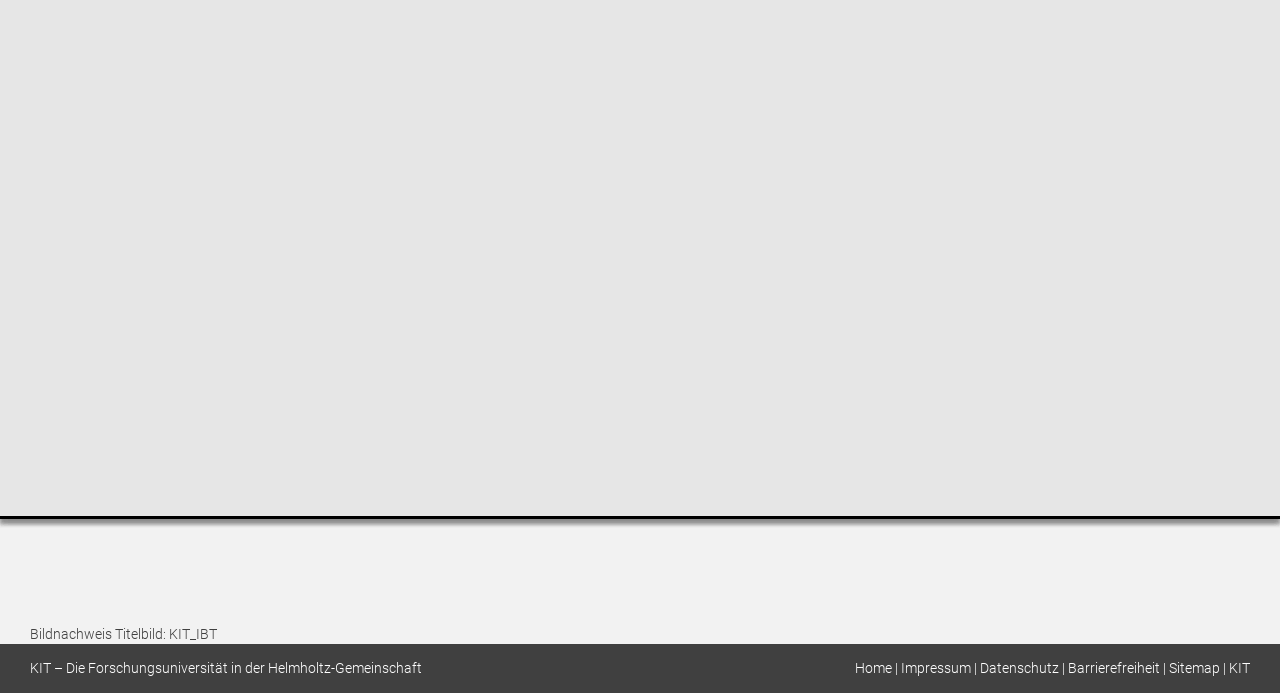Based on the description "Datenschutz", find the bounding box of the specified UI element.

[0.766, 0.952, 0.828, 0.975]